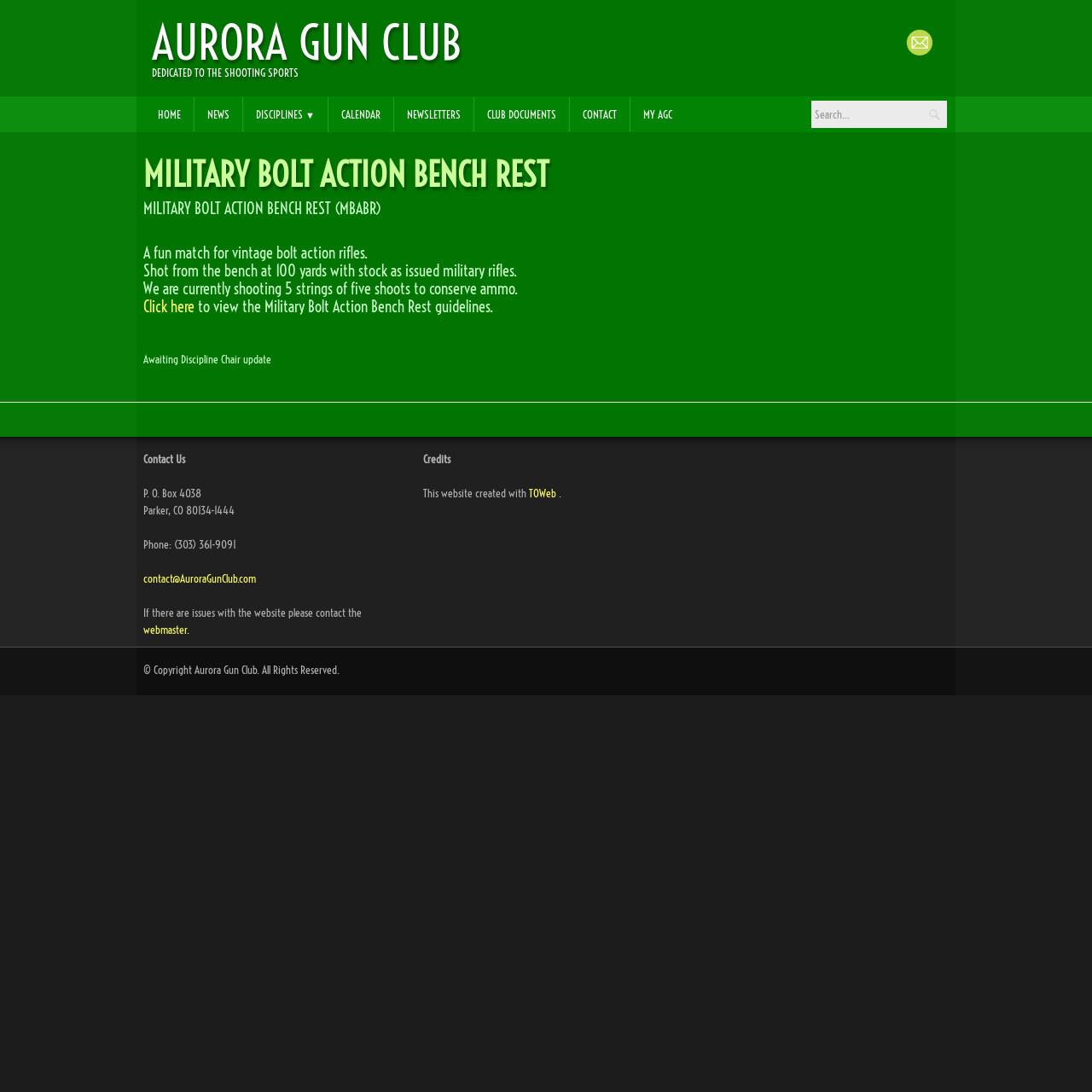Kindly determine the bounding box coordinates of the area that needs to be clicked to fulfill this instruction: "Fill in the First Name field".

None